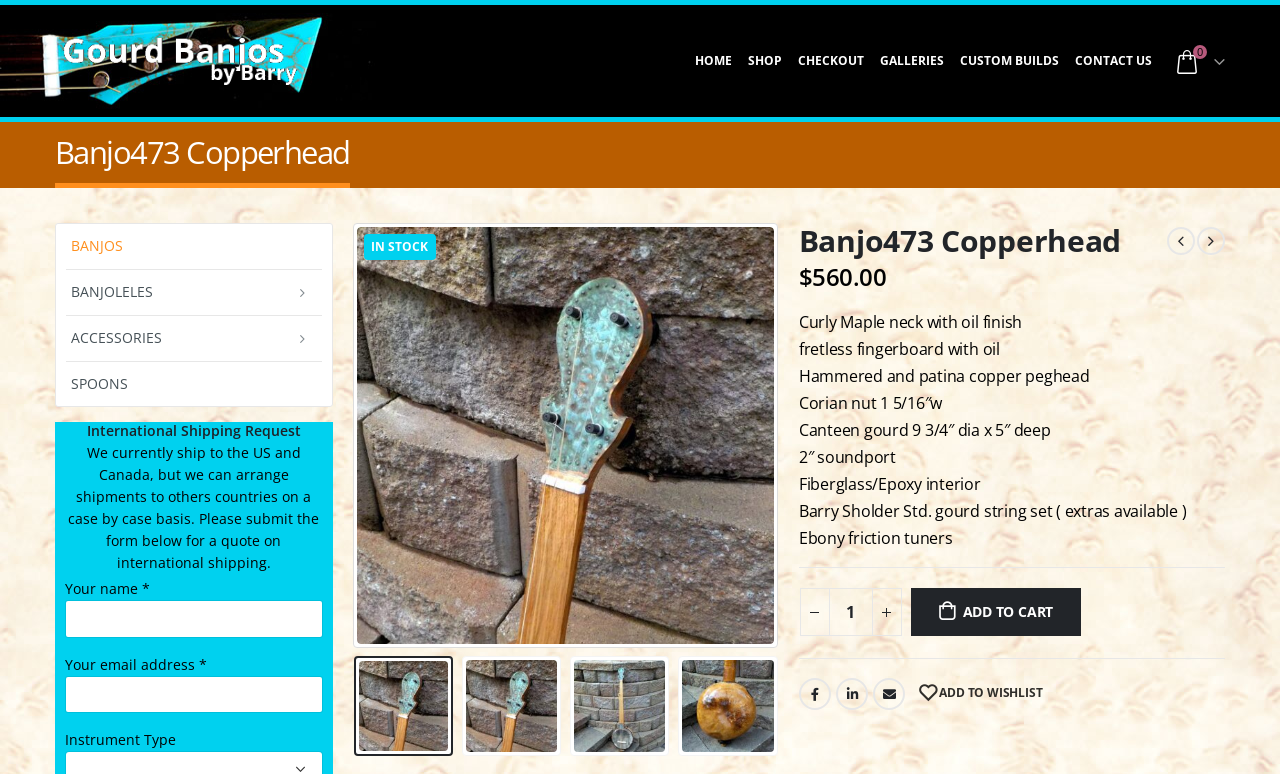What type of instrument is being sold?
Based on the image, respond with a single word or phrase.

Banjo